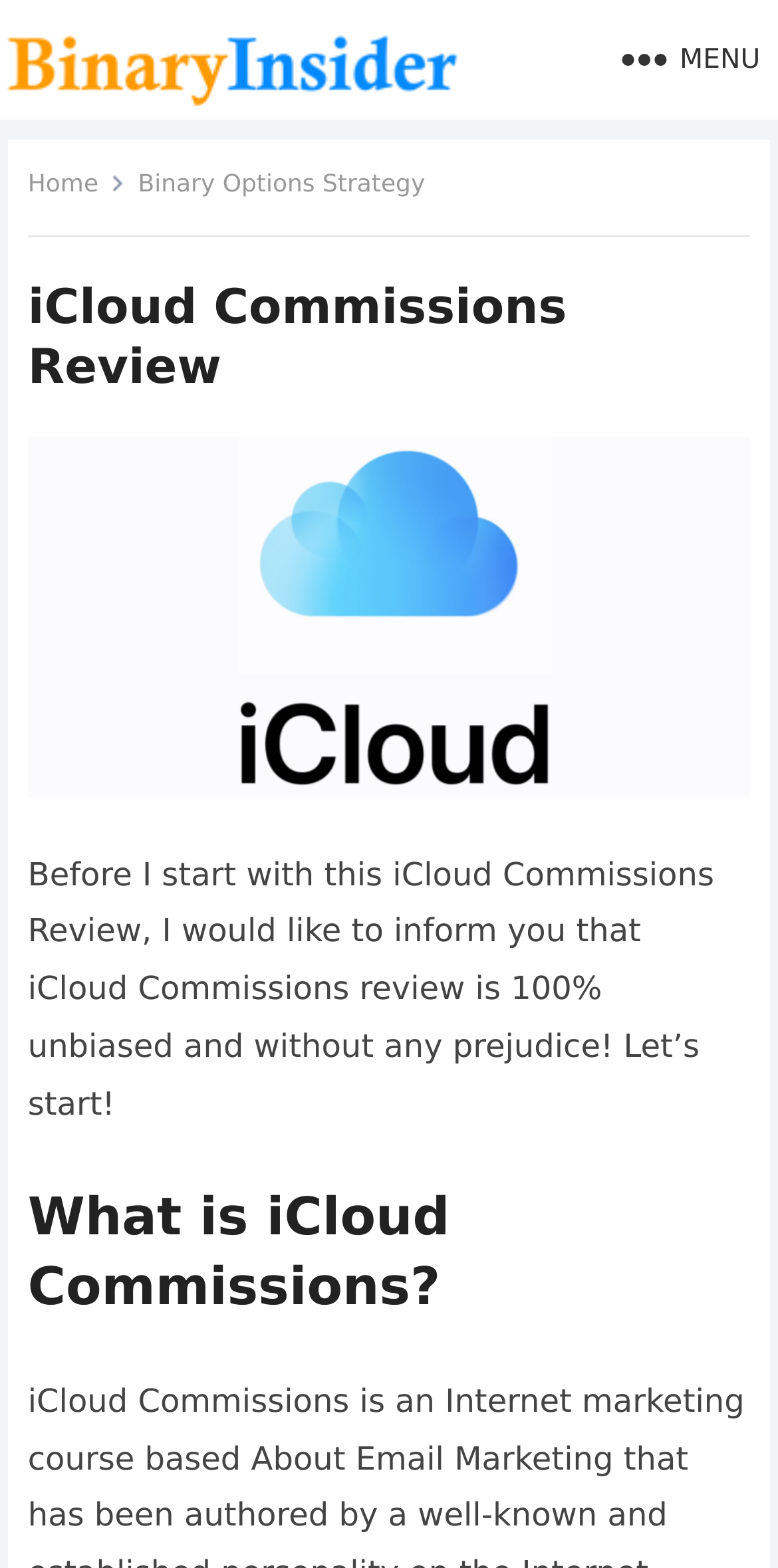What is the purpose of the button at the top-right corner?
Analyze the screenshot and provide a detailed answer to the question.

The purpose of the button can be determined by looking at its label, which is 'MENU', and its expanded state, which reveals a list of links including 'Home' and 'Binary Options Strategy'.